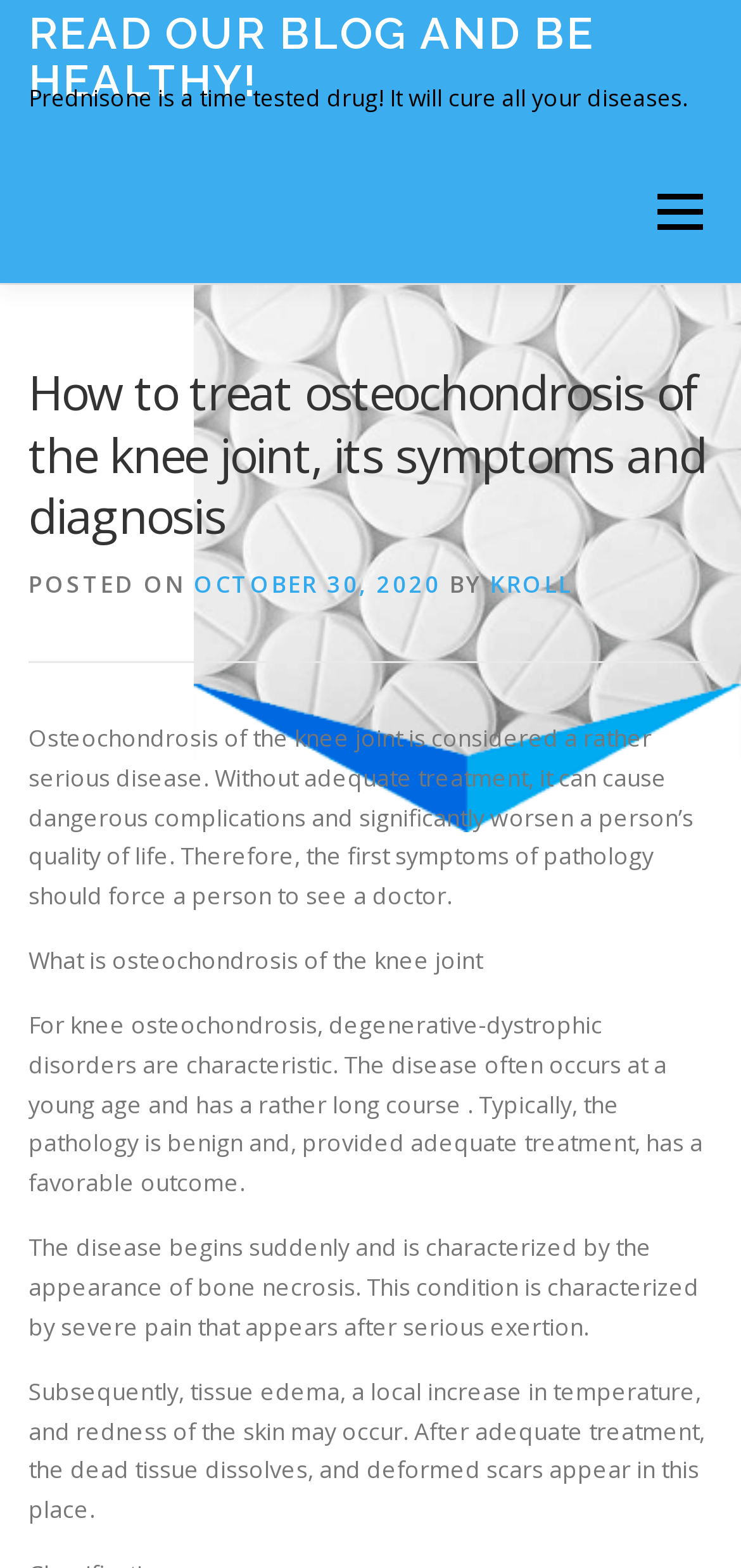Describe the webpage in detail, including text, images, and layout.

The webpage is a blog post about treating osteochondrosis of the knee joint, its symptoms, and diagnosis. At the top left, there is a "Skip to content" link. Next to it, a prominent link "READ OUR BLOG AND BE HEALTHY!" is displayed. Below this link, a brief statement "Prednisone is a time-tested drug! It will cure all your diseases." is written.

On the top right, a "Menu" link is located. When expanded, it reveals a header section with the title "How to treat osteochondrosis of the knee joint, its symptoms and diagnosis" in a larger font. Below the title, the post's metadata is displayed, including the date "OCTOBER 30, 2020" and the author "KROLL".

The main content of the blog post starts below the metadata. It begins with a paragraph explaining the severity of osteochondrosis of the knee joint and the importance of seeking medical attention at the first symptoms. The text is divided into several sections, each with a subheading. The first section is "What is osteochondrosis of the knee joint", followed by descriptions of the disease's characteristics, symptoms, and treatment outcomes. The text is written in a formal tone and provides detailed information about the disease.